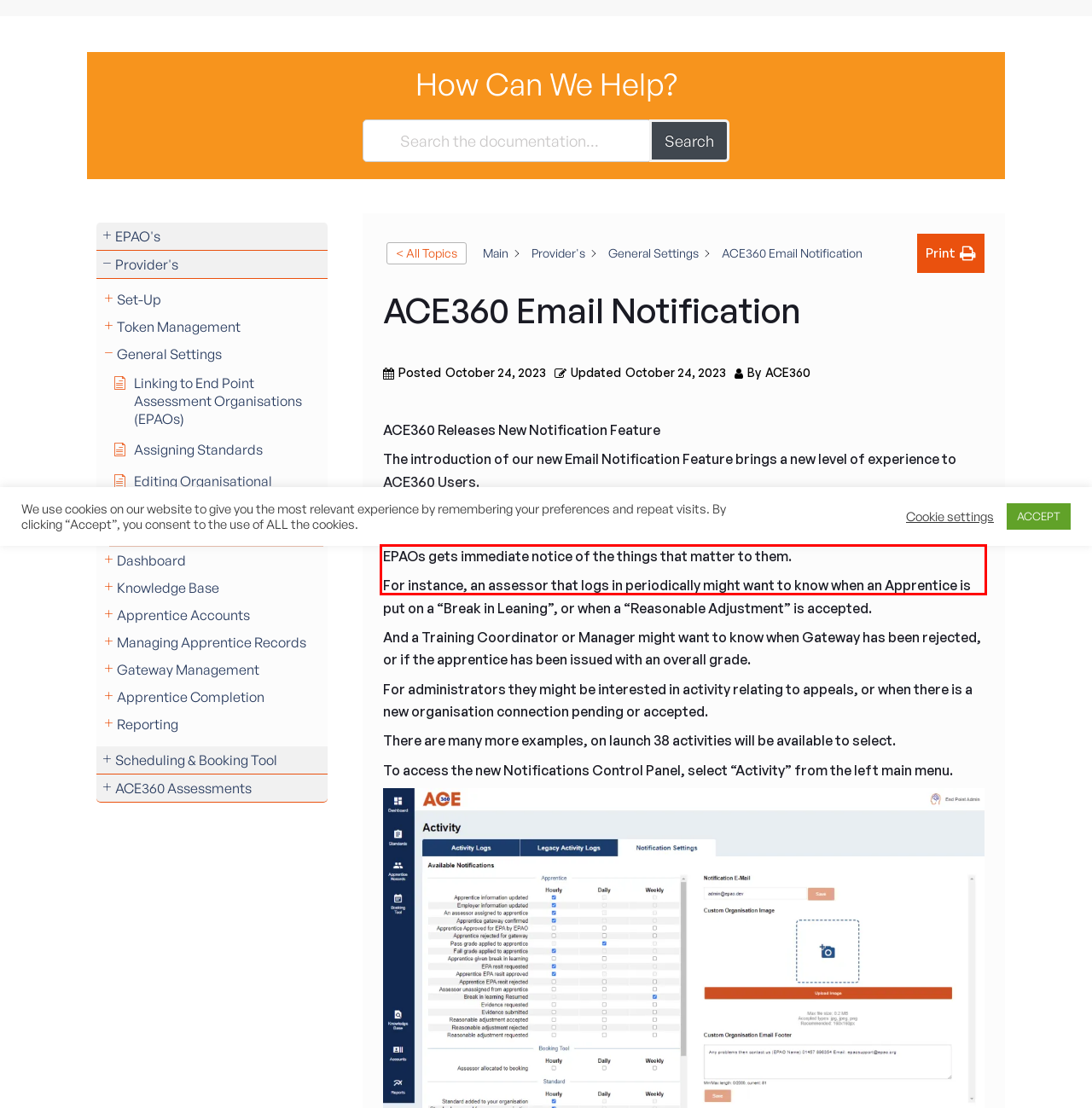Analyze the screenshot of the webpage and extract the text from the UI element that is inside the red bounding box.

And a Training Coordinator or Manager might want to know when Gateway has been rejected, or if the apprentice has been issued with an overall grade.